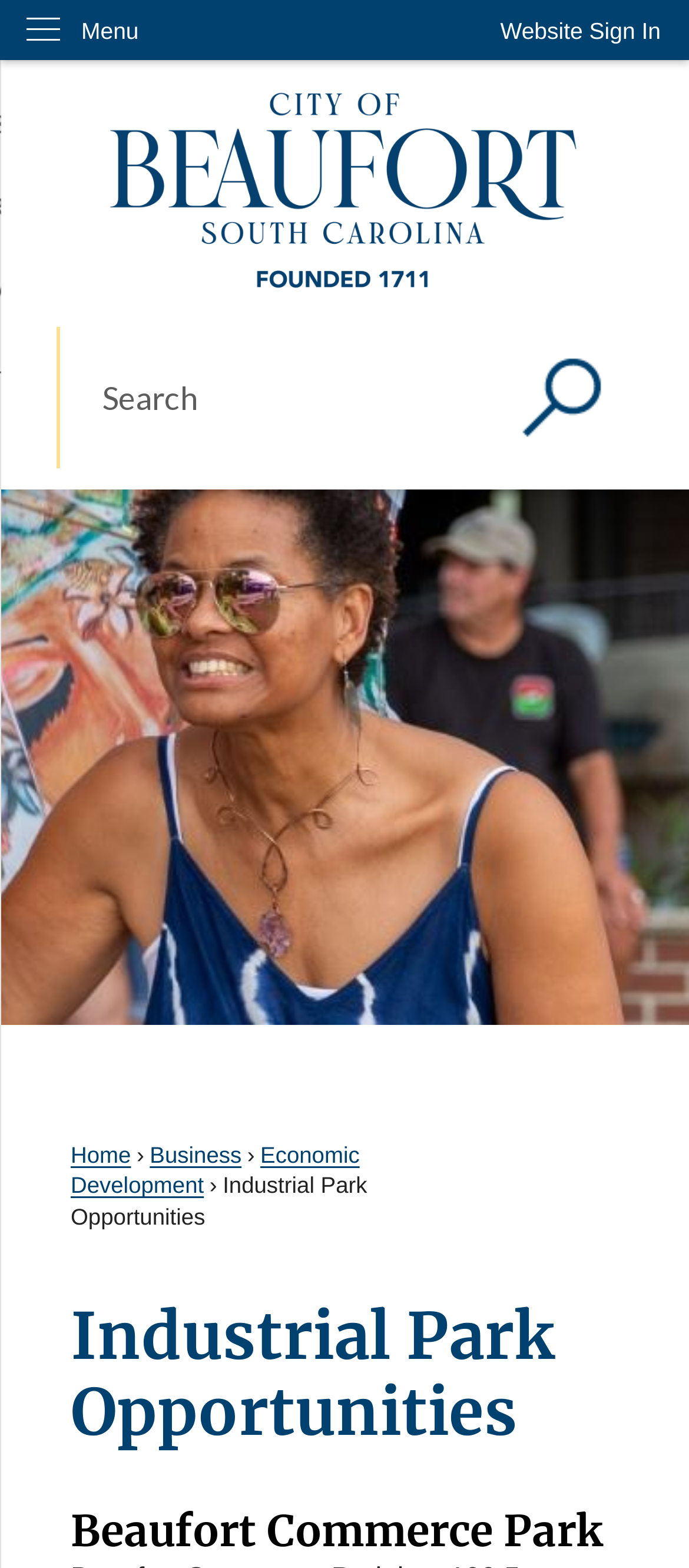Answer the question with a brief word or phrase:
What is the main topic of the webpage?

Industrial park opportunities